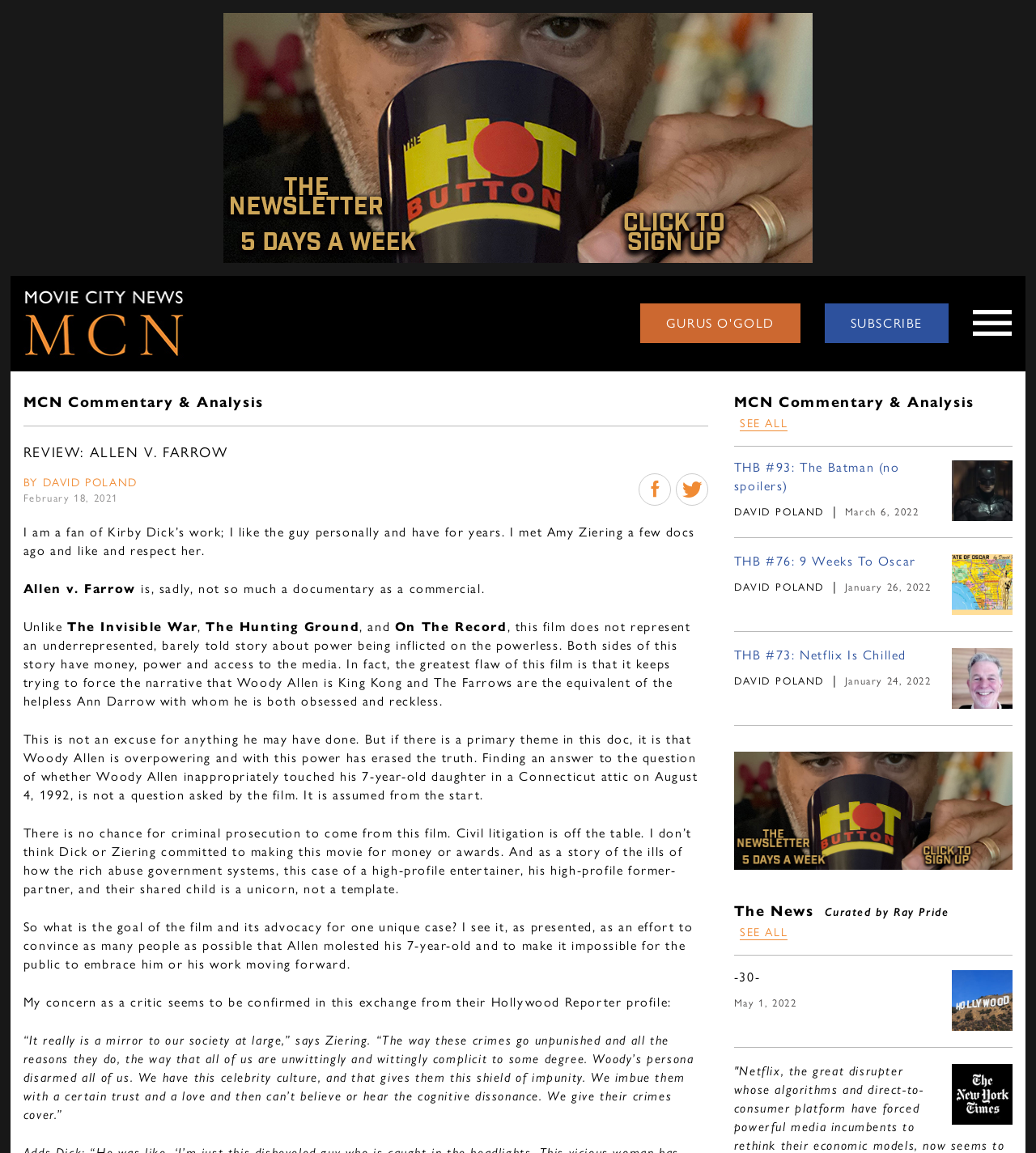Respond to the question below with a single word or phrase:
Who is the author of the review?

David Poland